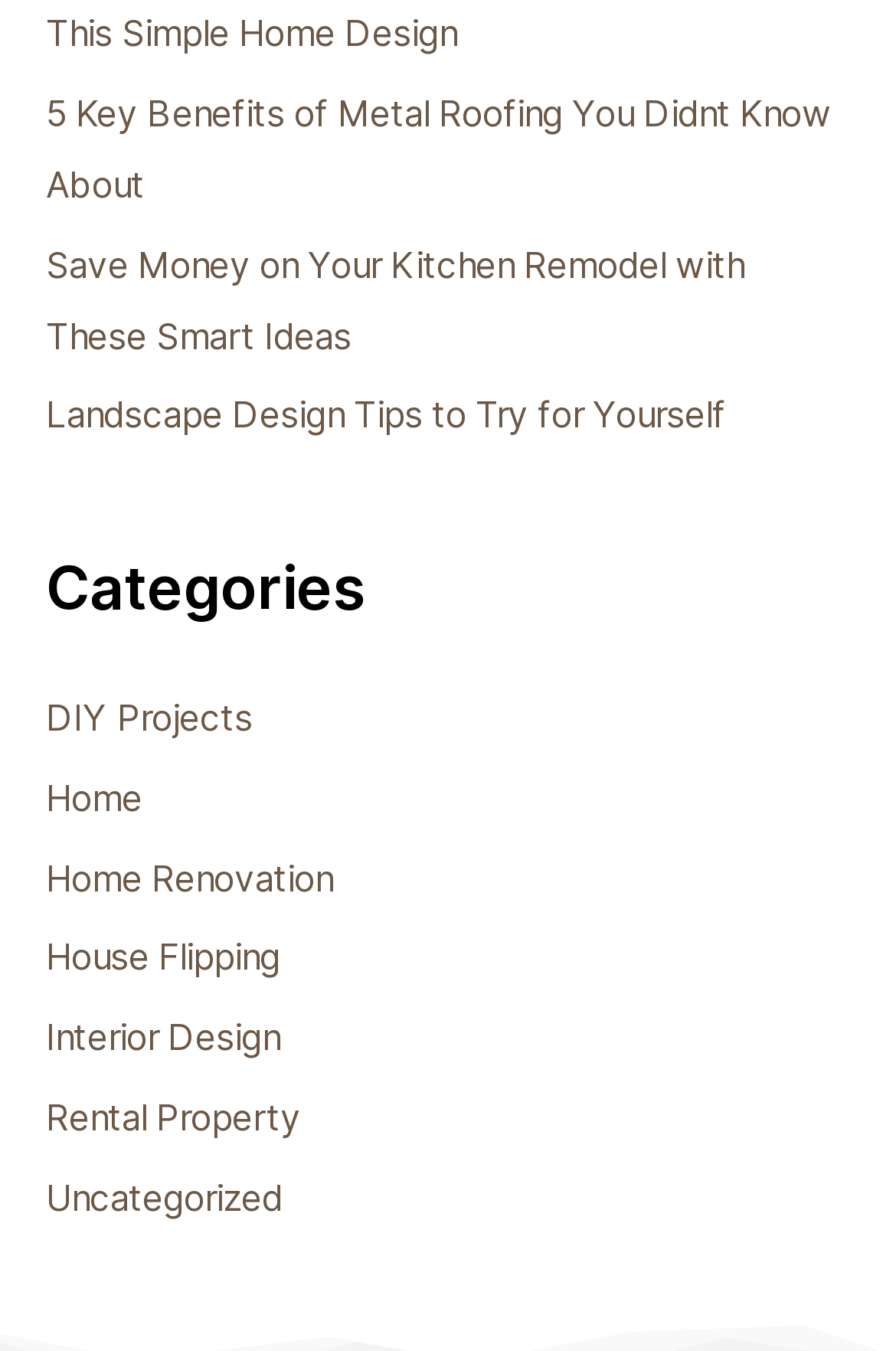Provide the bounding box coordinates of the HTML element described by the text: "DIY Projects". The coordinates should be in the format [left, top, right, bottom] with values between 0 and 1.

[0.051, 0.515, 0.282, 0.547]